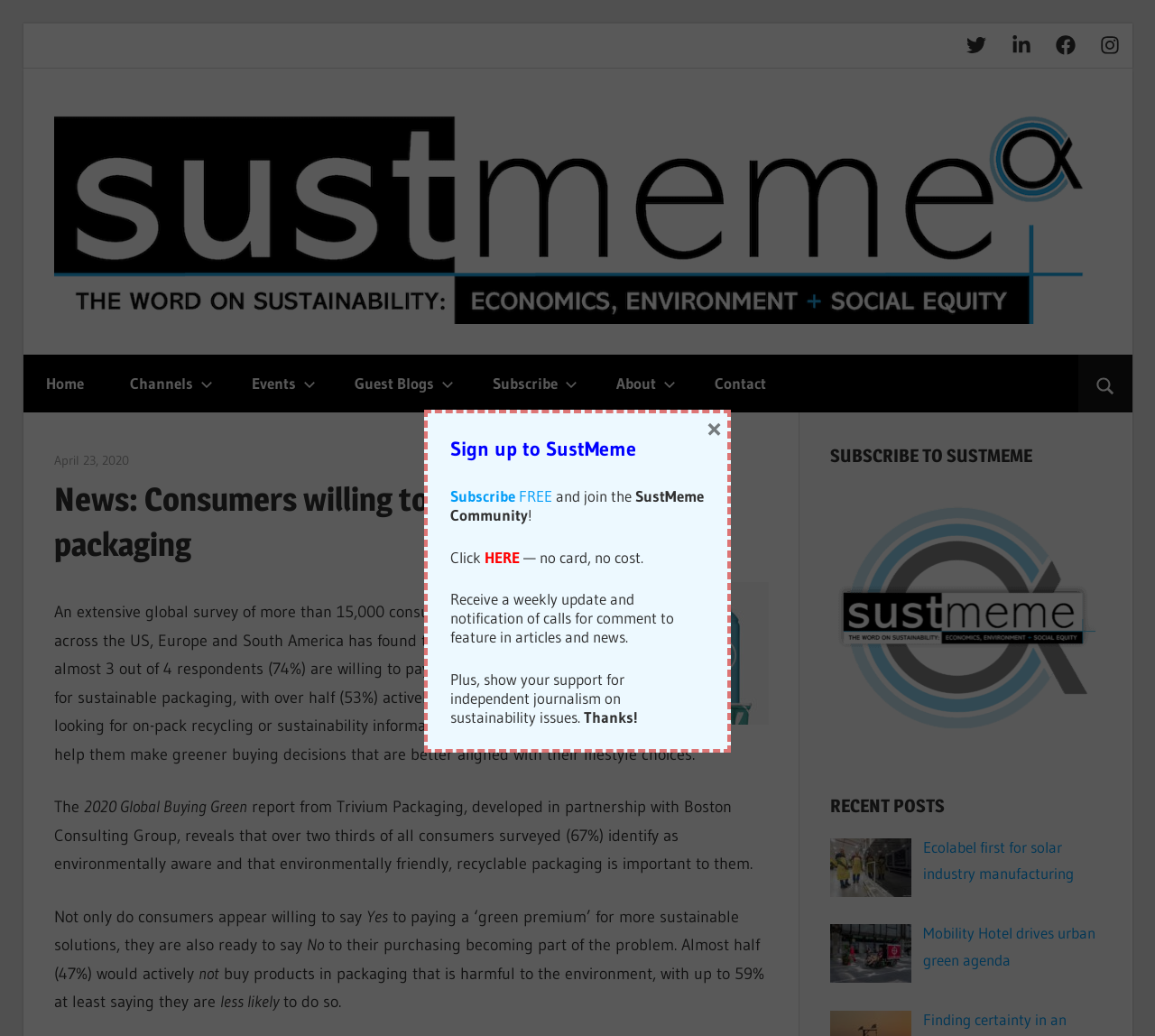Locate and provide the bounding box coordinates for the HTML element that matches this description: "CPC GROUP CLASSES".

None